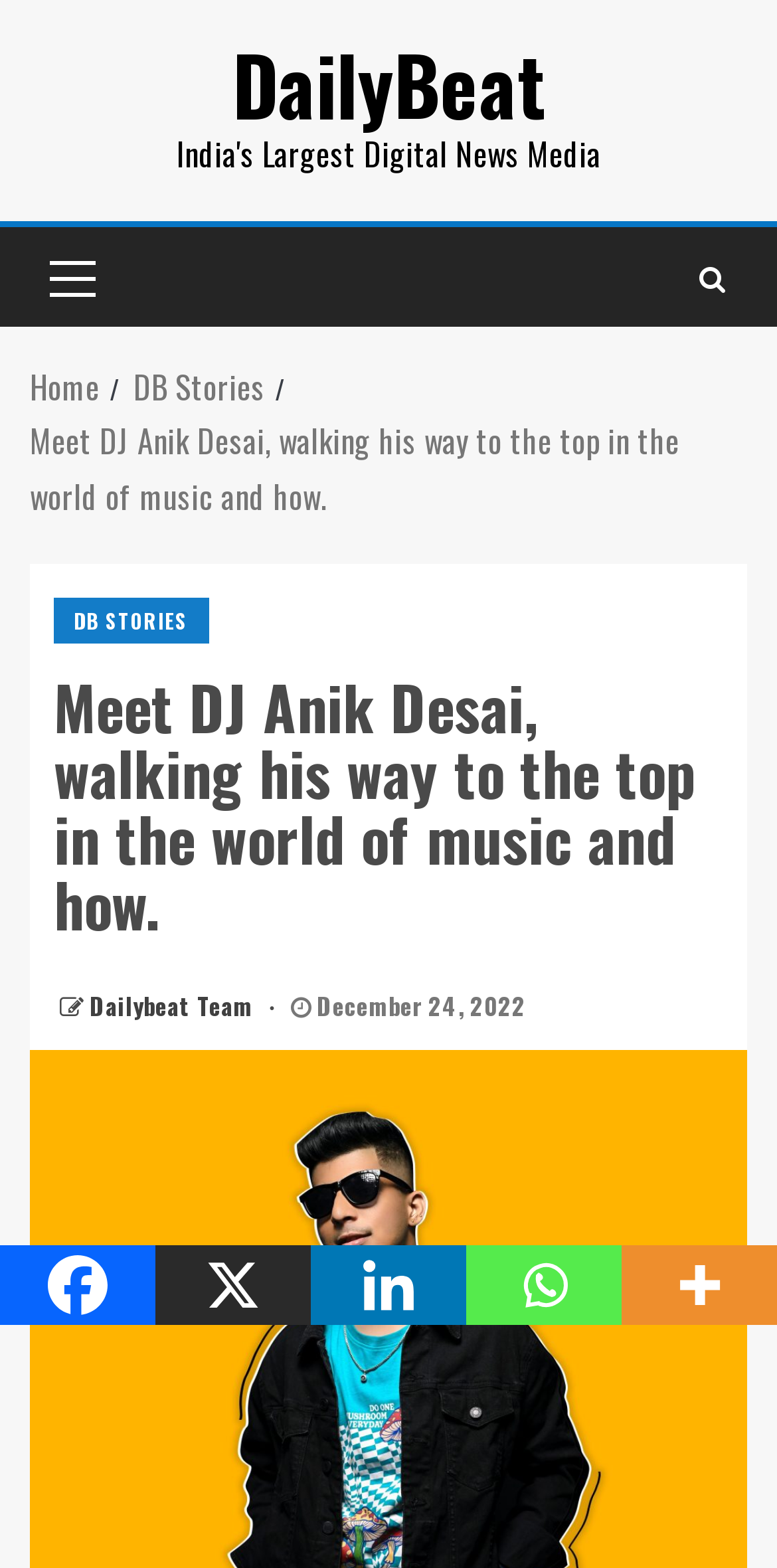Reply to the question with a single word or phrase:
How many navigation links are available in the breadcrumbs section?

3